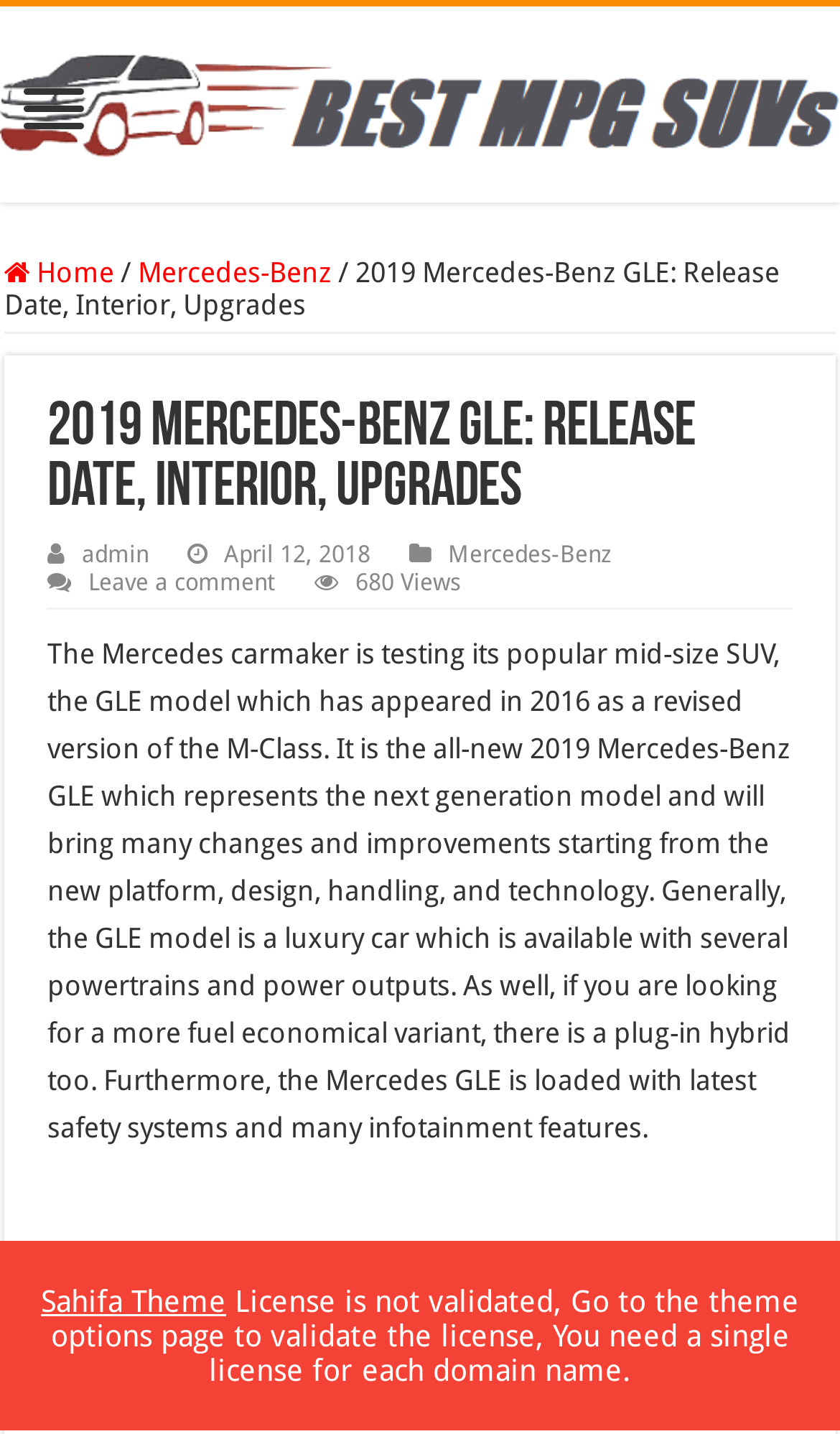What type of powertrain is available for the GLE model?
Look at the image and answer with only one word or phrase.

Plug-in hybrid